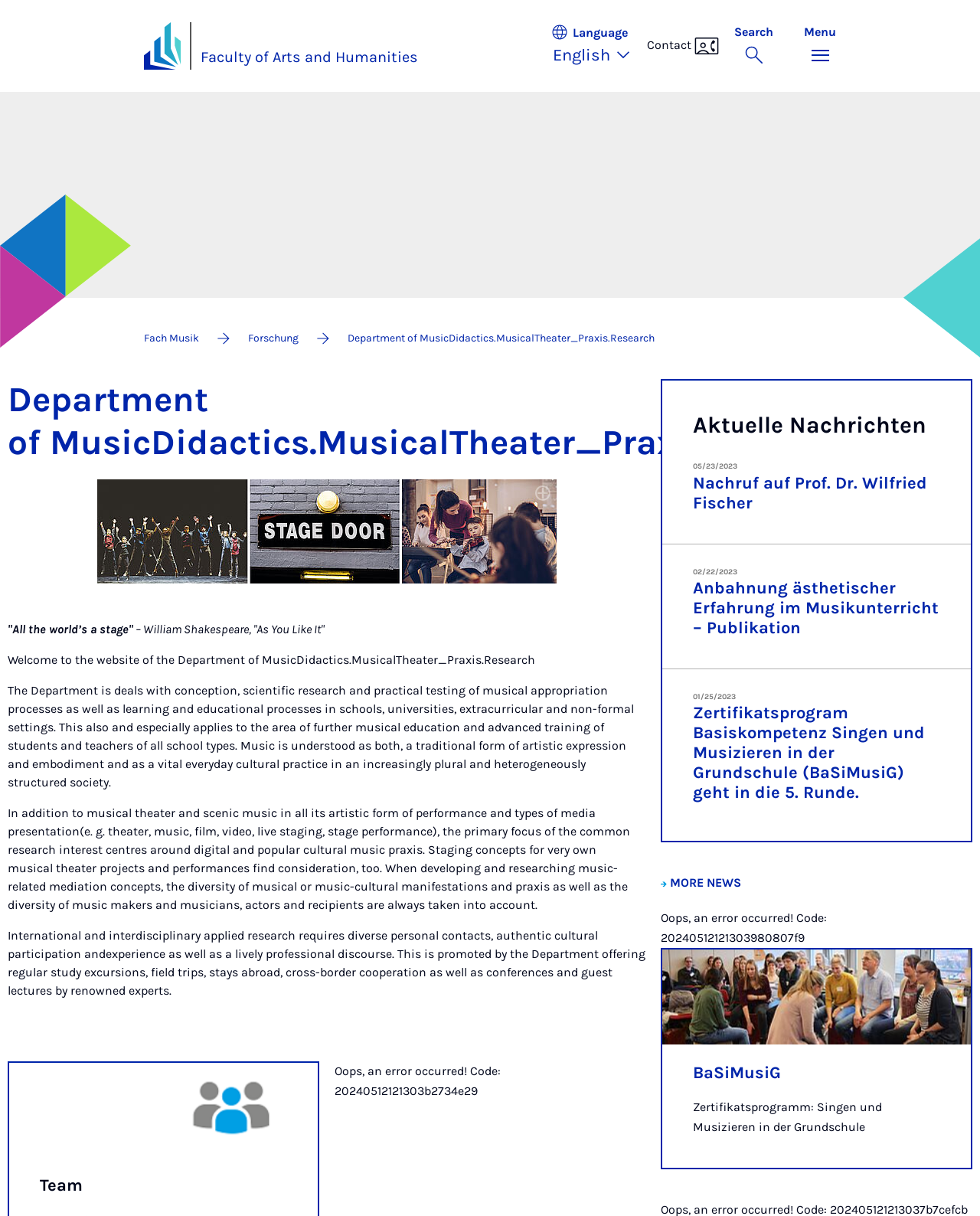Find the bounding box coordinates of the UI element according to this description: "Faculty of Arts and Humanities".

[0.205, 0.037, 0.426, 0.057]